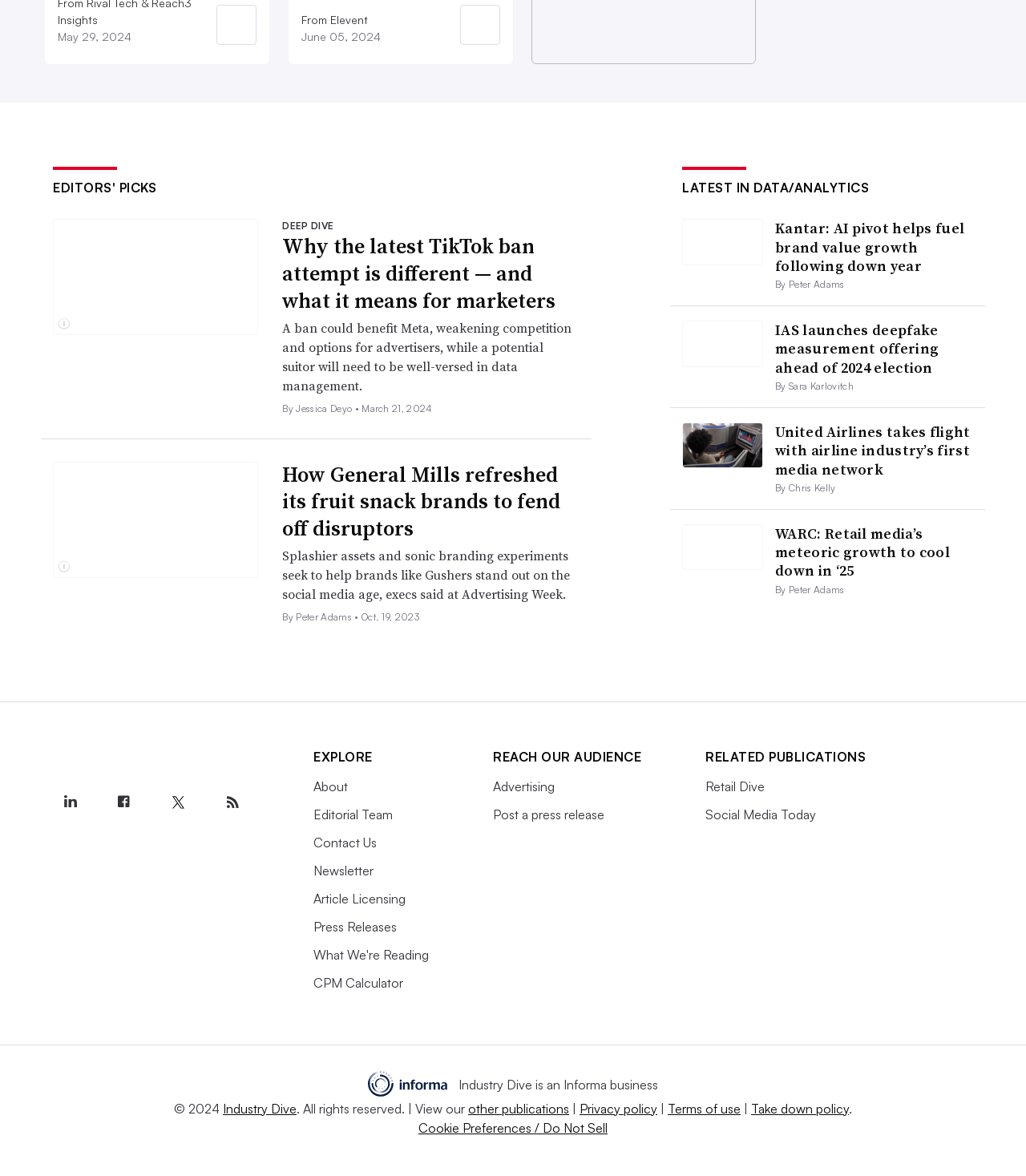Provide the bounding box coordinates of the HTML element this sentence describes: "About".

[0.306, 0.662, 0.339, 0.675]